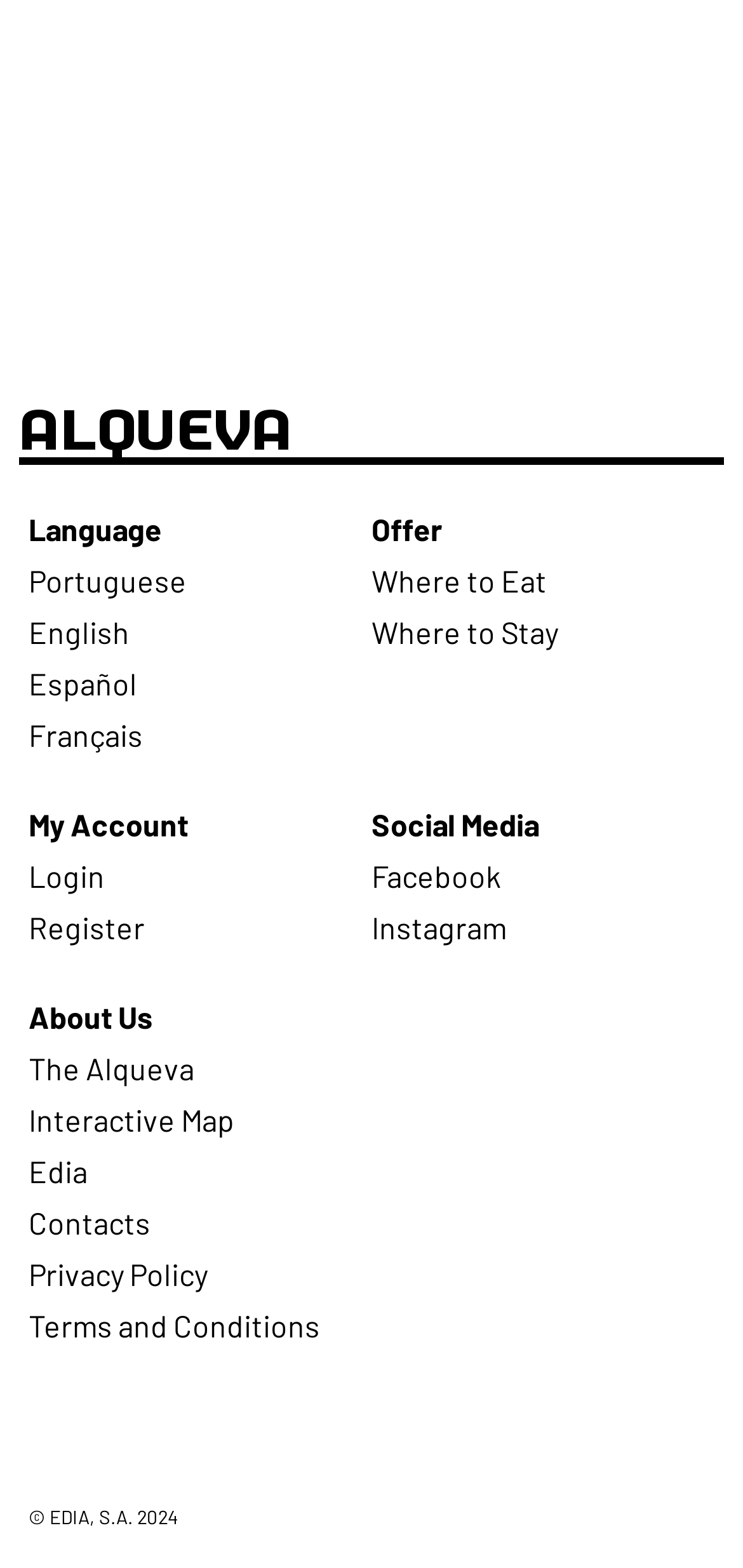Based on the element description Interactive Map, identify the bounding box of the UI element in the given webpage screenshot. The coordinates should be in the format (top-left x, top-left y, bottom-right x, bottom-right y) and must be between 0 and 1.

[0.038, 0.702, 0.315, 0.725]